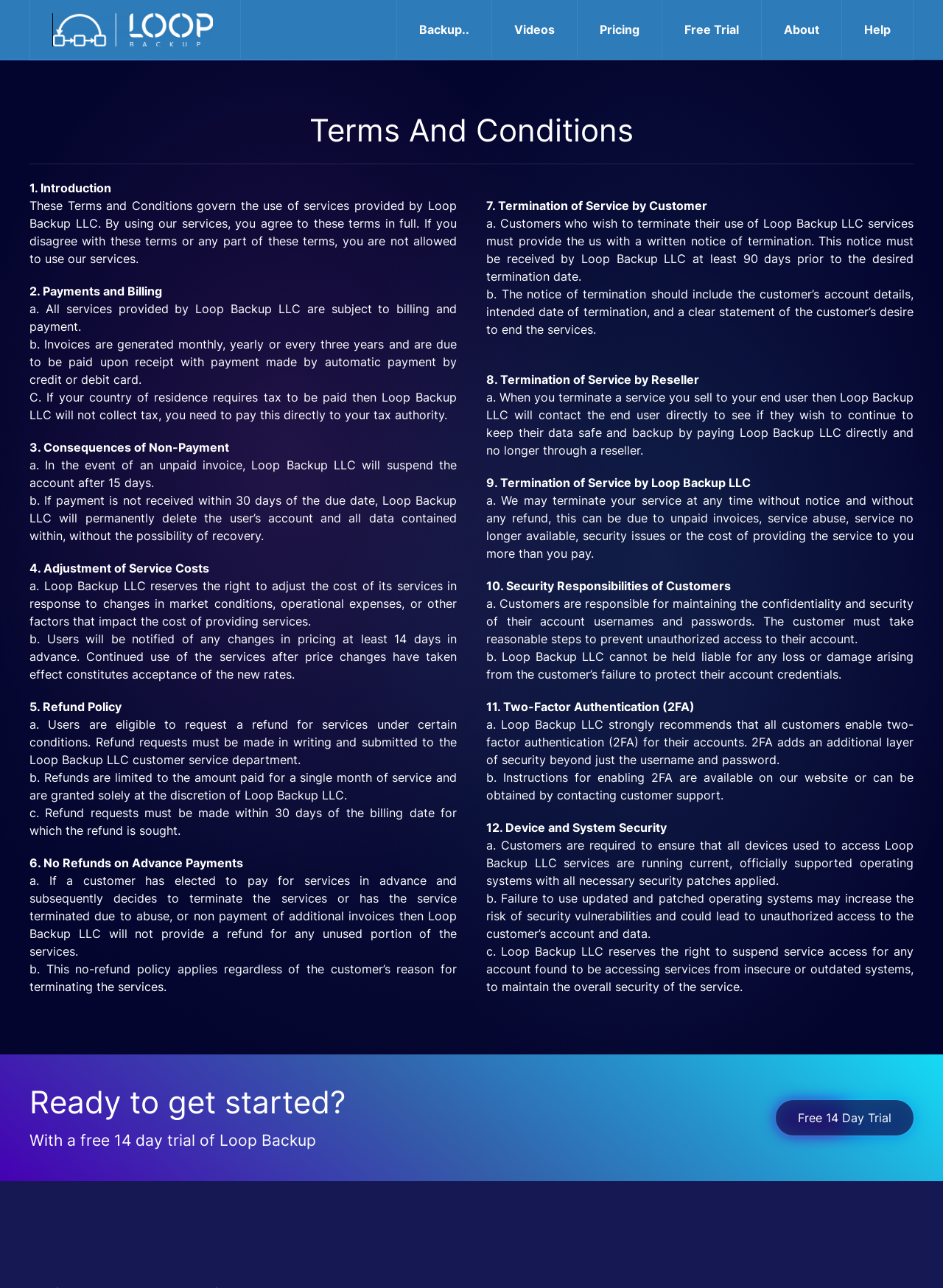Please give a succinct answer using a single word or phrase:
How many days do users have to request a refund?

30 days